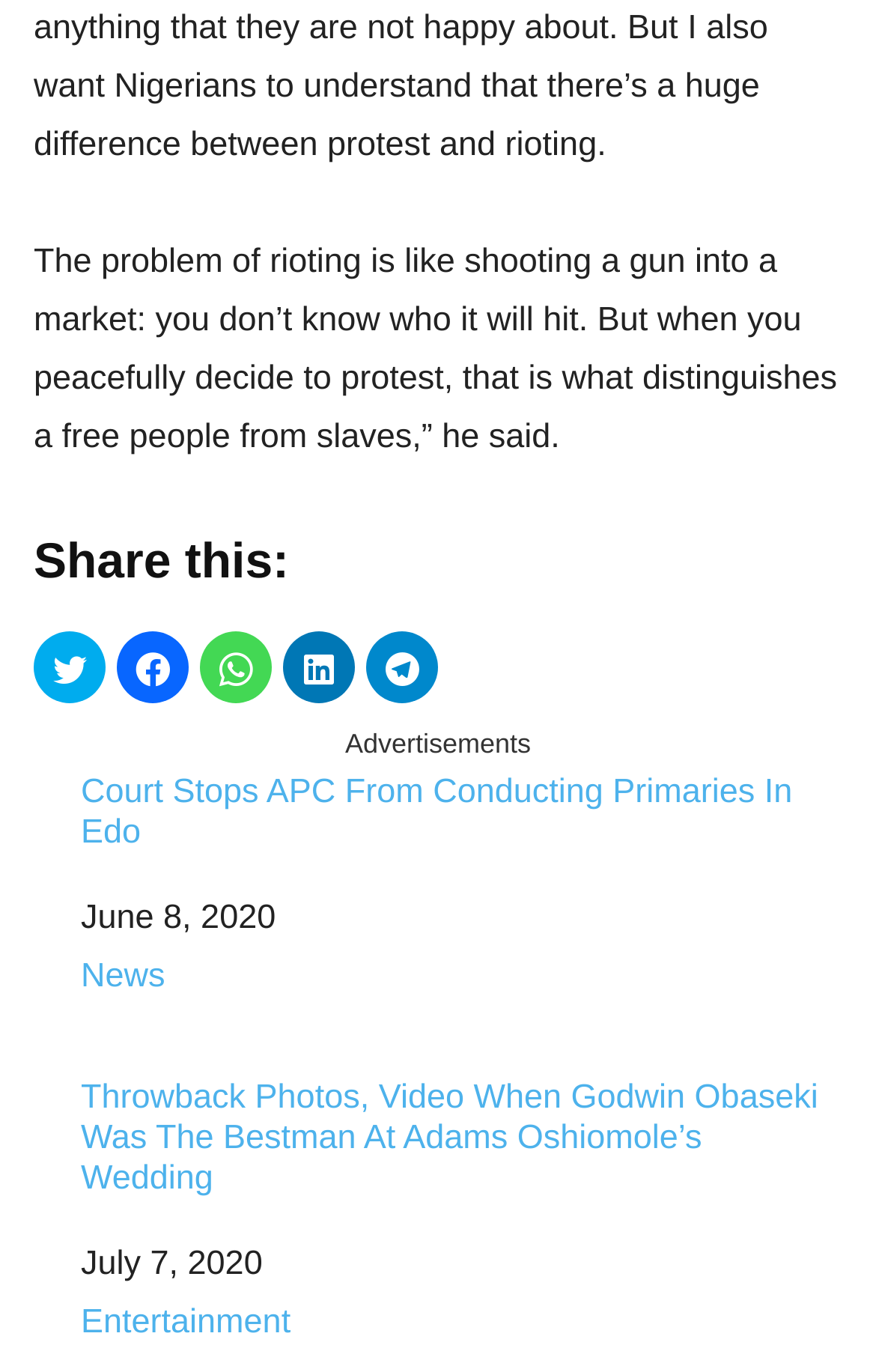Specify the bounding box coordinates of the area to click in order to execute this command: 'Read Entertainment news'. The coordinates should consist of four float numbers ranging from 0 to 1, and should be formatted as [left, top, right, bottom].

[0.092, 0.95, 0.332, 0.978]